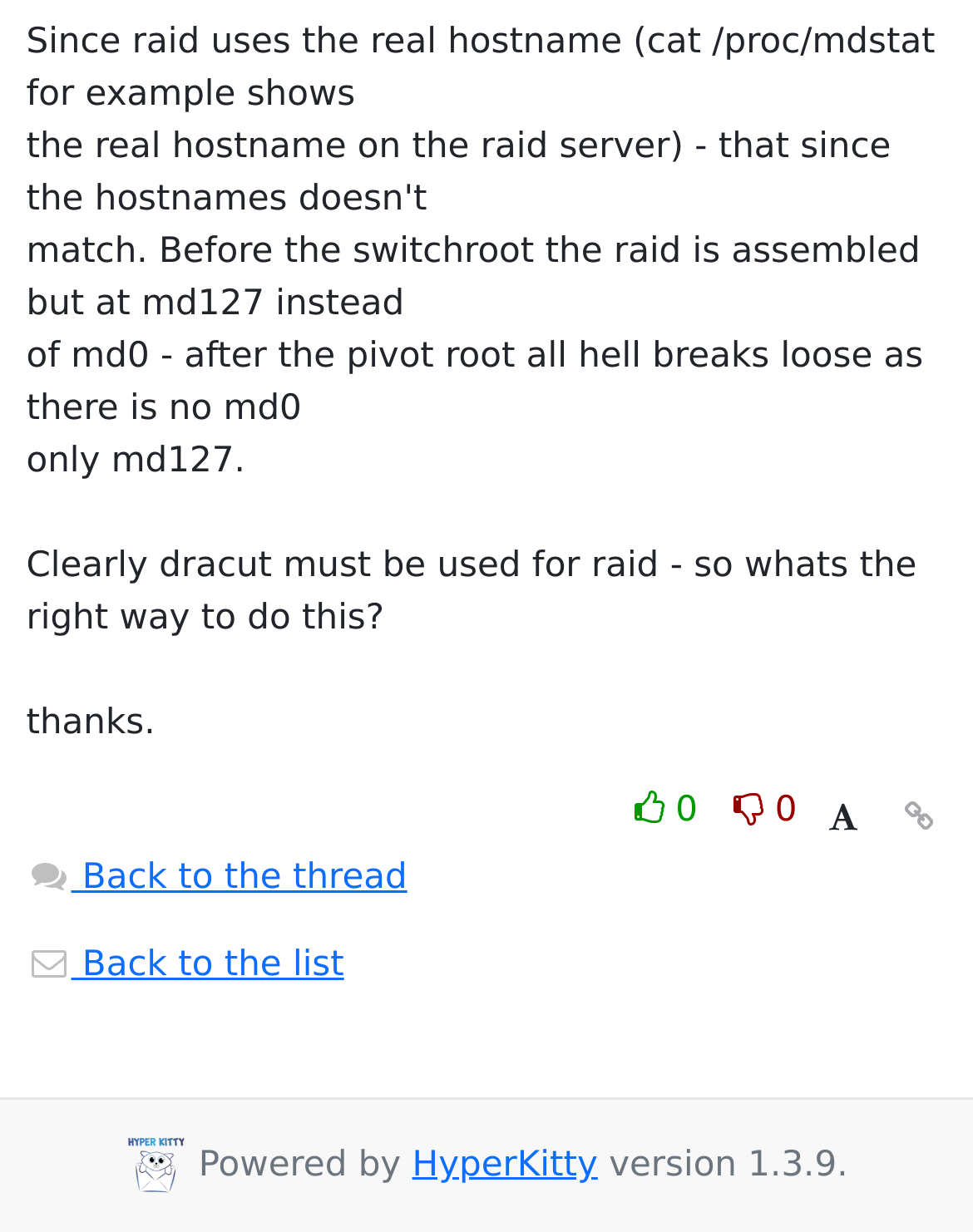How many links are there in the top-right corner?
Look at the image and respond with a one-word or short phrase answer.

2